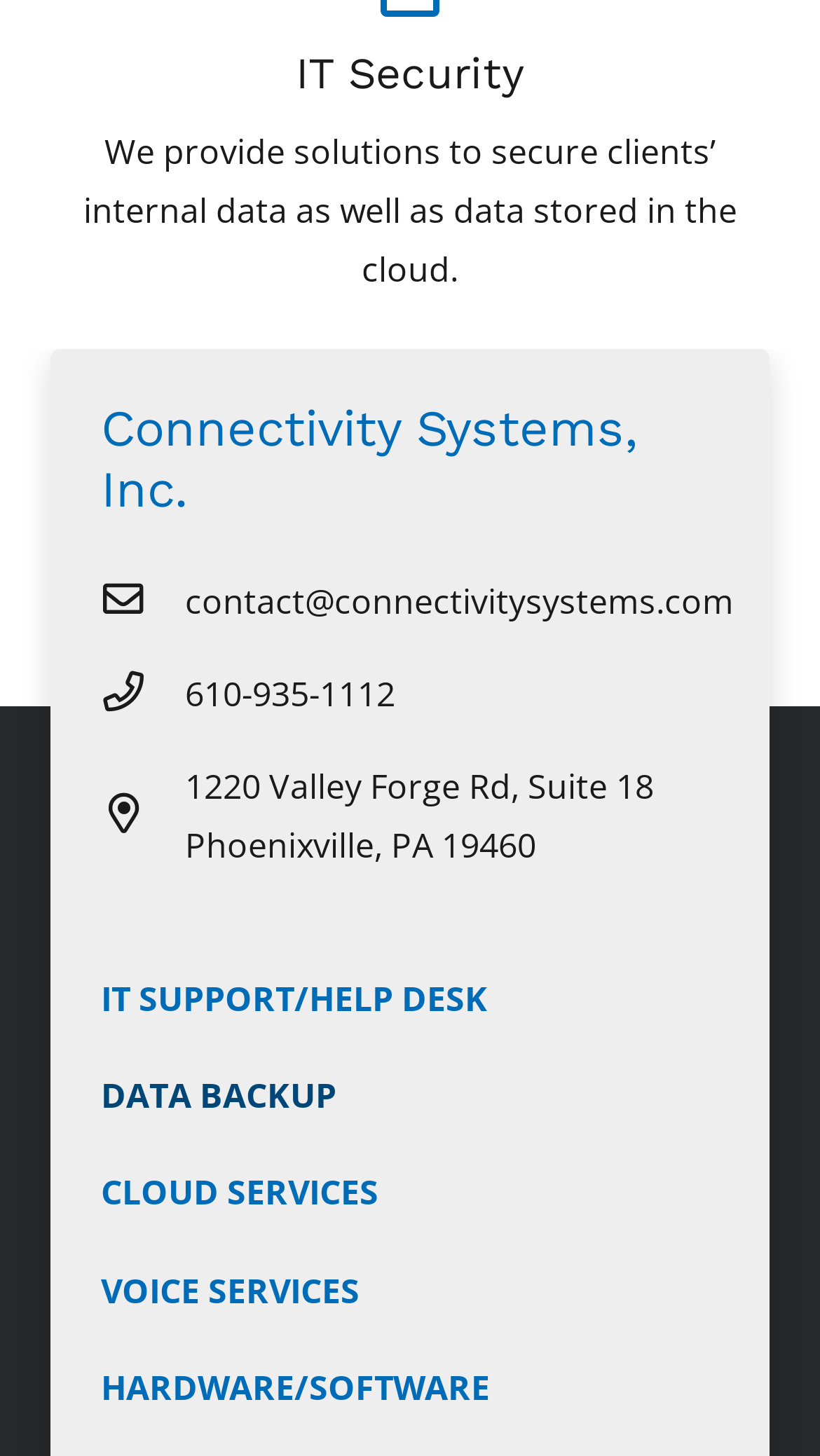Could you determine the bounding box coordinates of the clickable element to complete the instruction: "click IT Security"? Provide the coordinates as four float numbers between 0 and 1, i.e., [left, top, right, bottom].

[0.062, 0.018, 0.938, 0.084]